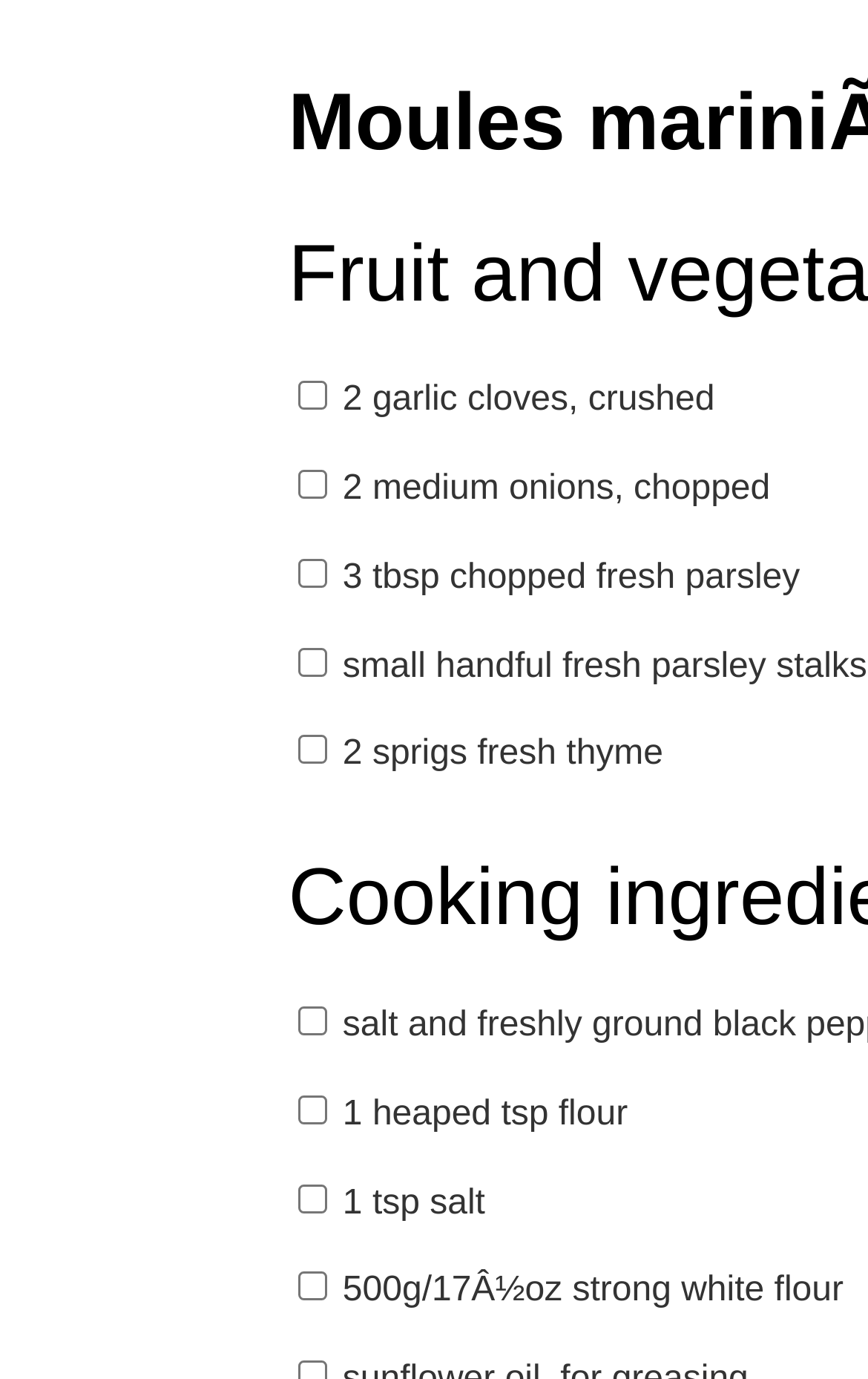Indicate the bounding box coordinates of the element that needs to be clicked to satisfy the following instruction: "Choose 2 medium onions, chopped". The coordinates should be four float numbers between 0 and 1, i.e., [left, top, right, bottom].

[0.342, 0.341, 0.376, 0.362]